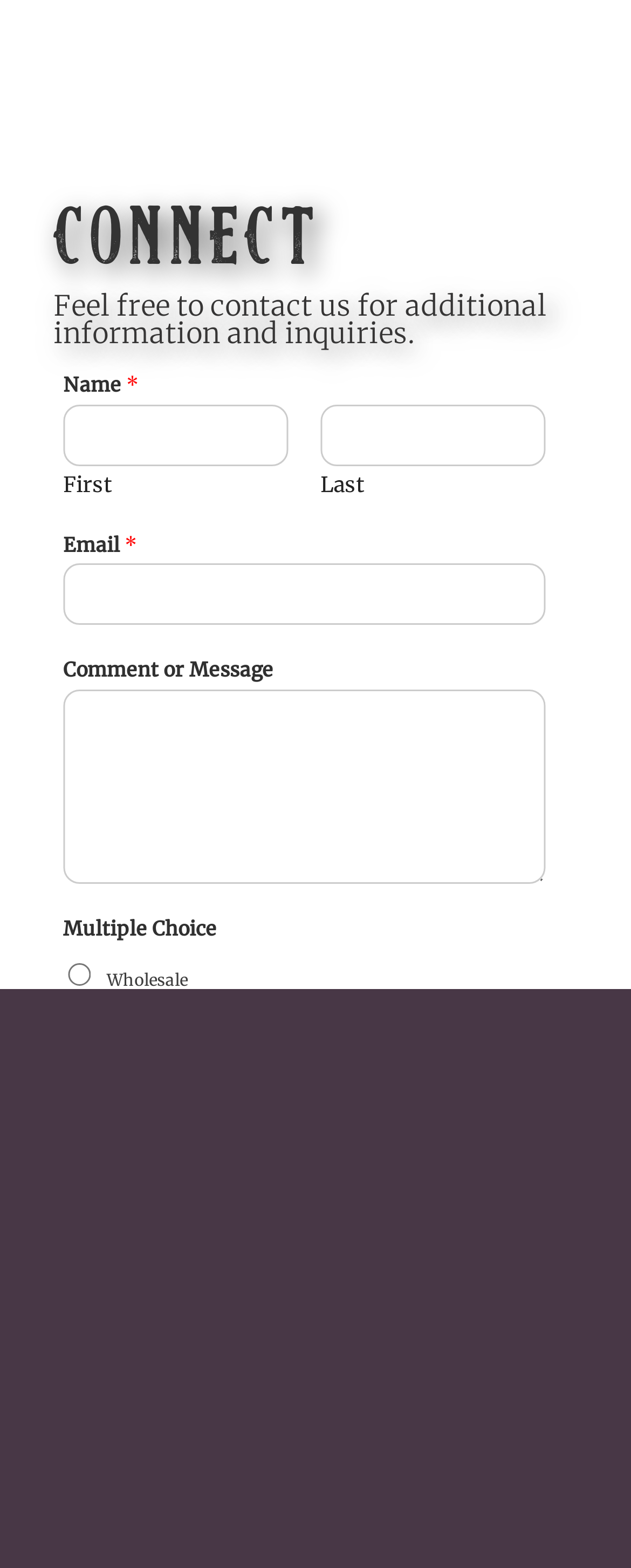Respond with a single word or phrase to the following question:
Is the Comment or Message field required?

No